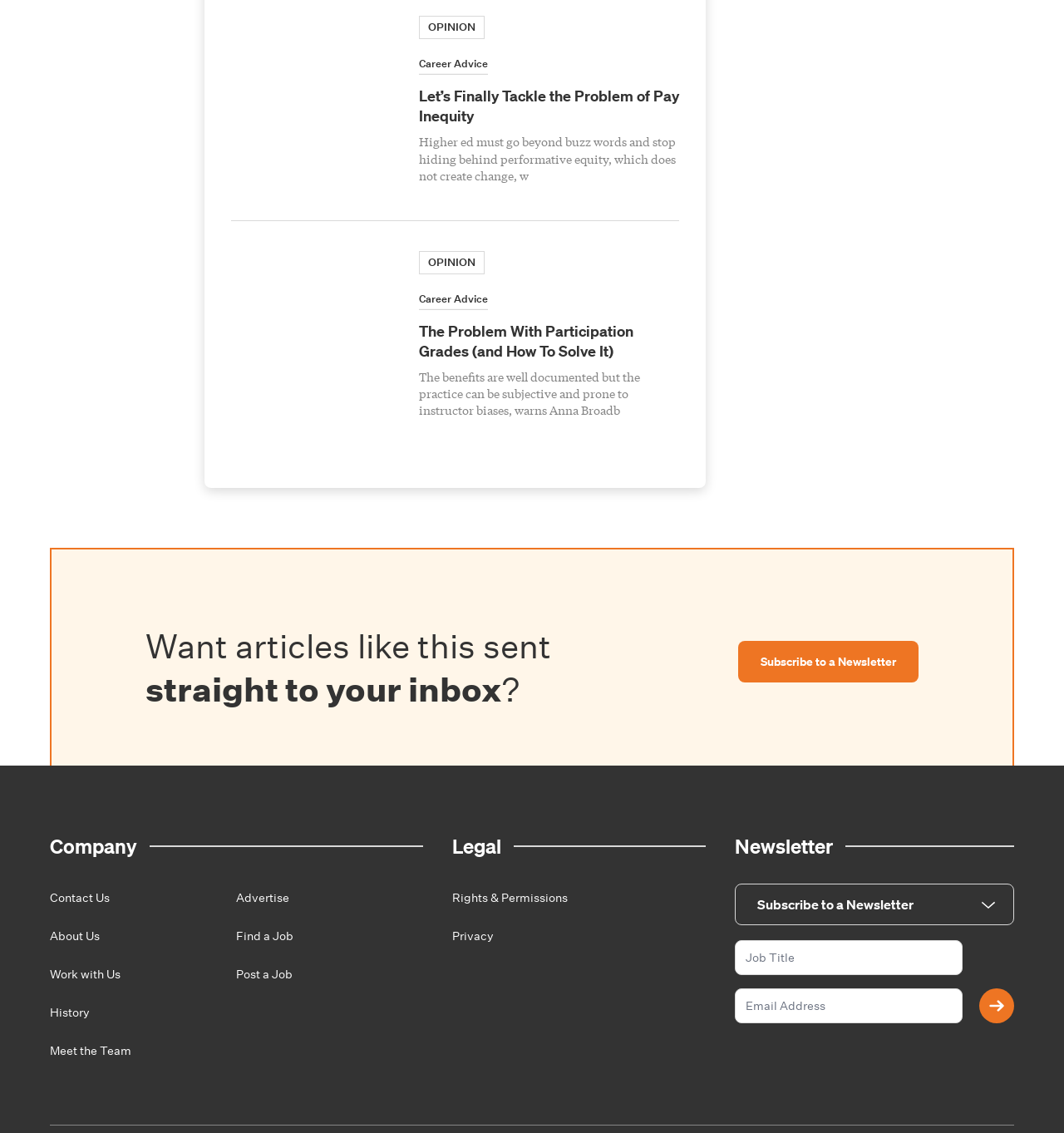Please examine the image and answer the question with a detailed explanation:
What is the purpose of the section with the heading 'Company'?

The section with the heading 'Company' contains links to 'Contact Us', 'About Us', 'Work with Us', 'History', and 'Meet the Team', which suggests that the purpose of this section is to provide information about the company.